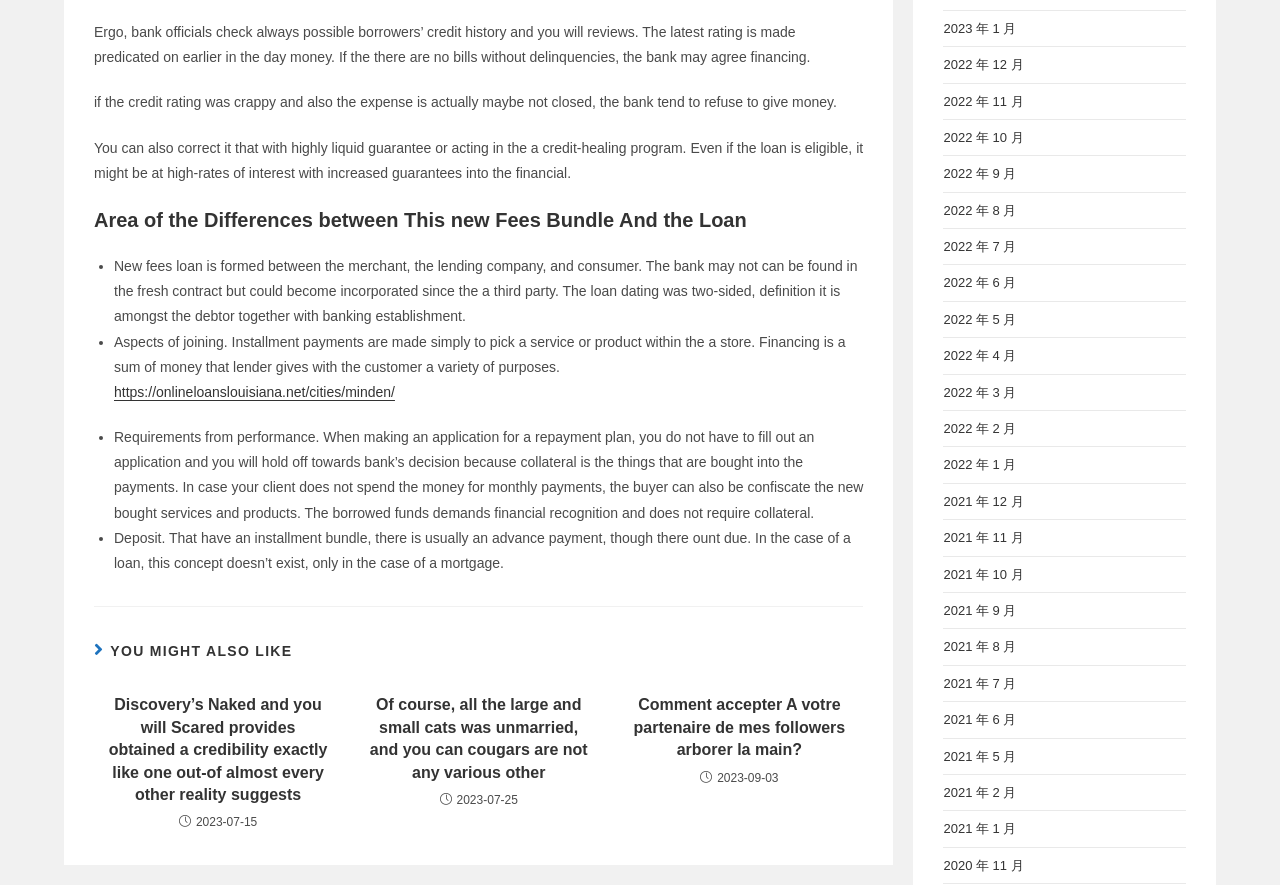Provide the bounding box coordinates of the HTML element this sentence describes: "2021 年 7 月". The bounding box coordinates consist of four float numbers between 0 and 1, i.e., [left, top, right, bottom].

[0.737, 0.764, 0.794, 0.781]